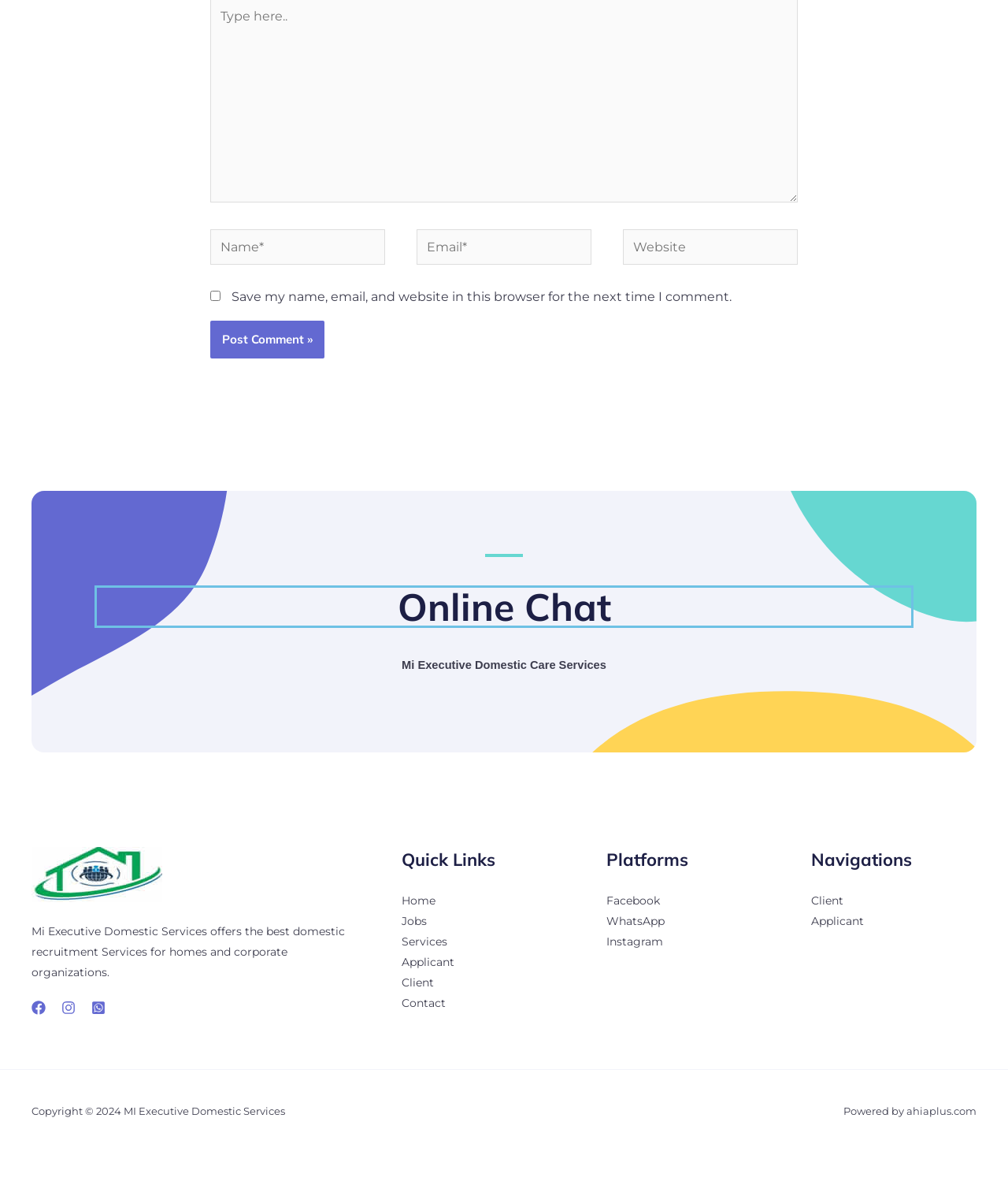Identify and provide the bounding box coordinates of the UI element described: "Online Chat". The coordinates should be formatted as [left, top, right, bottom], with each number being a float between 0 and 1.

[0.394, 0.488, 0.606, 0.527]